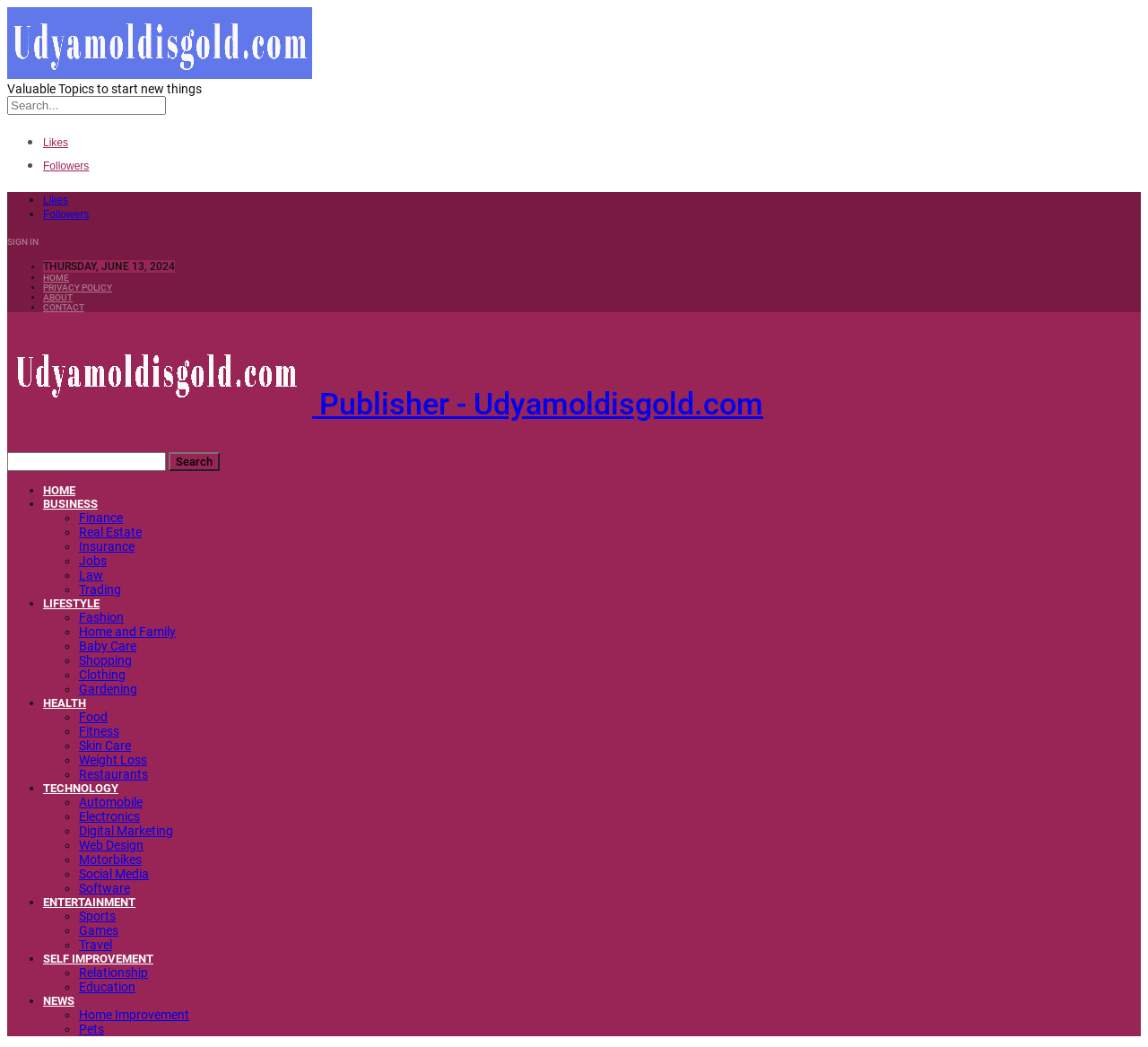Using a single word or phrase, answer the following question: 
What is the date mentioned on the webpage?

THURSDAY, JUNE 13, 2024